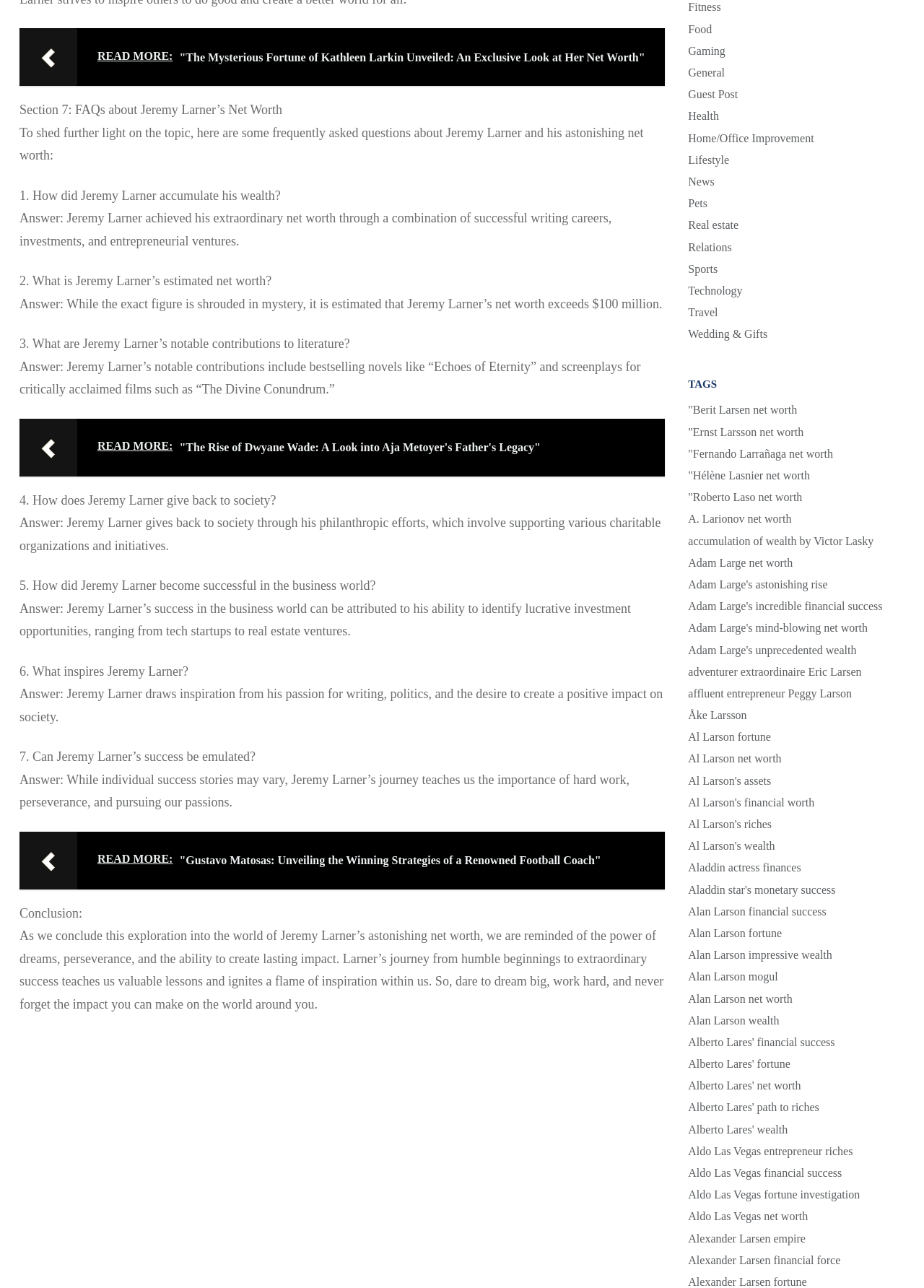Reply to the question with a brief word or phrase: What is the topic of Section 7?

FAQs about Jeremy Larner’s Net Worth